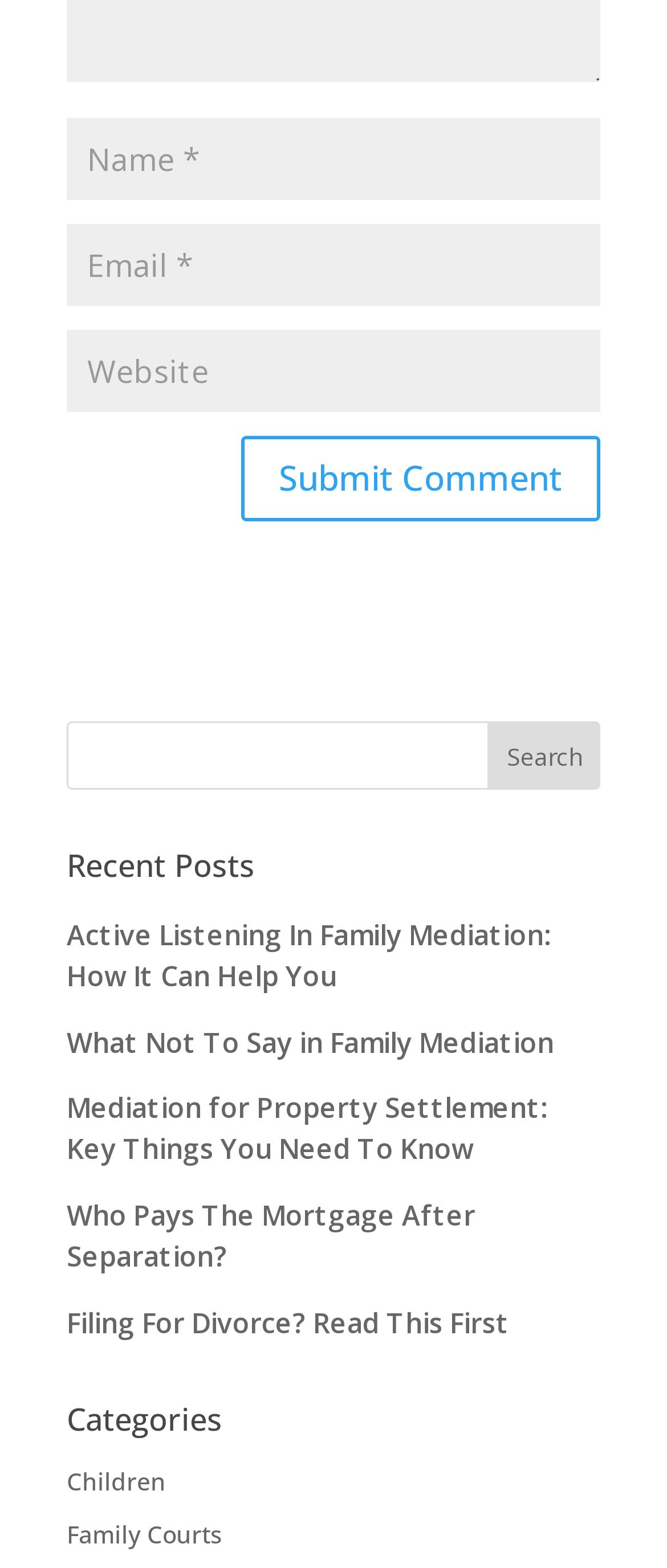Please locate the bounding box coordinates of the element's region that needs to be clicked to follow the instruction: "Submit a comment". The bounding box coordinates should be provided as four float numbers between 0 and 1, i.e., [left, top, right, bottom].

[0.362, 0.278, 0.9, 0.333]